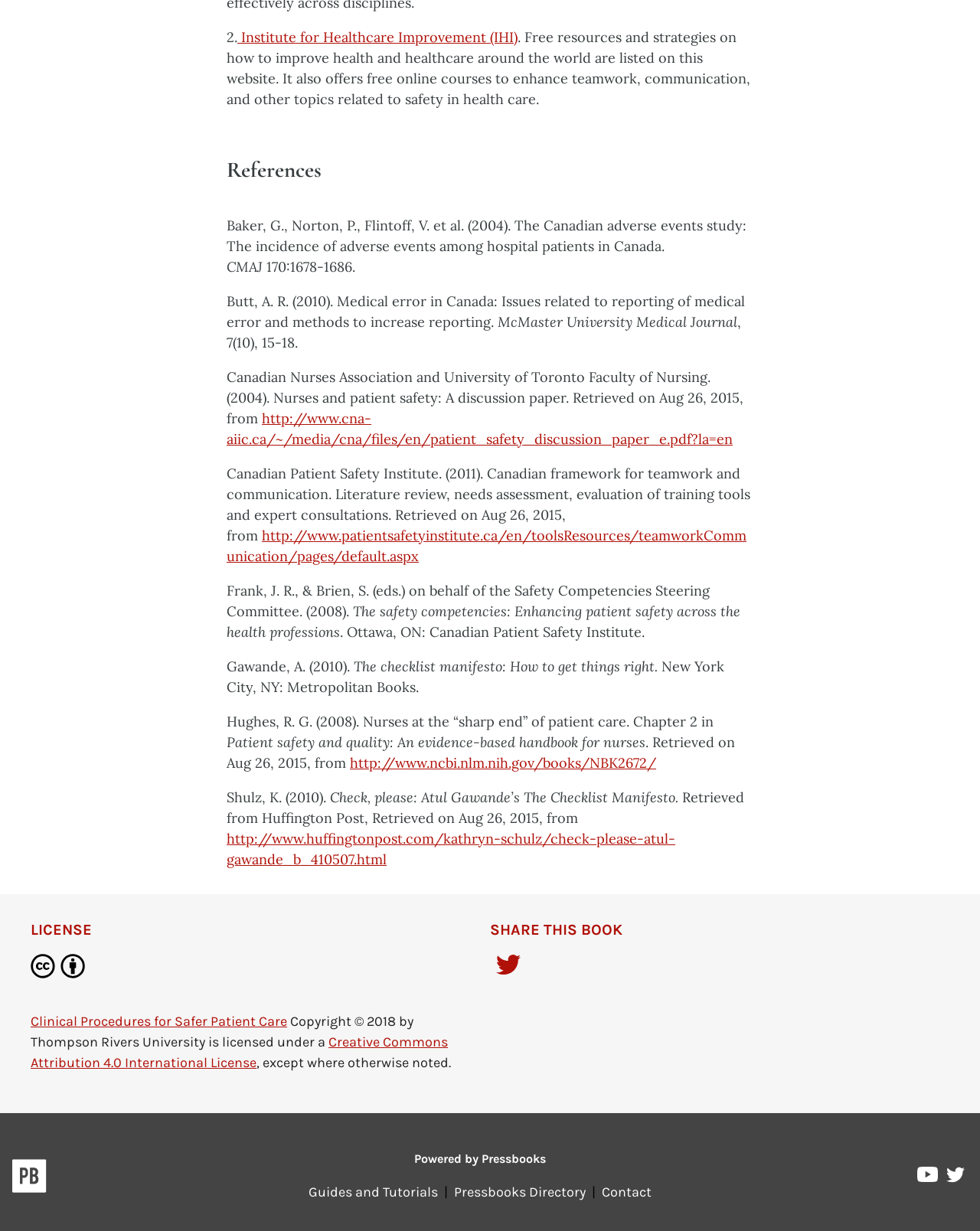Can you give a comprehensive explanation to the question given the content of the image?
What is the name of the university mentioned on this webpage?

The answer can be found in the static text element with the text 'Thompson Rivers University' which is located at the bottom of the webpage, under the 'LICENSE' heading.